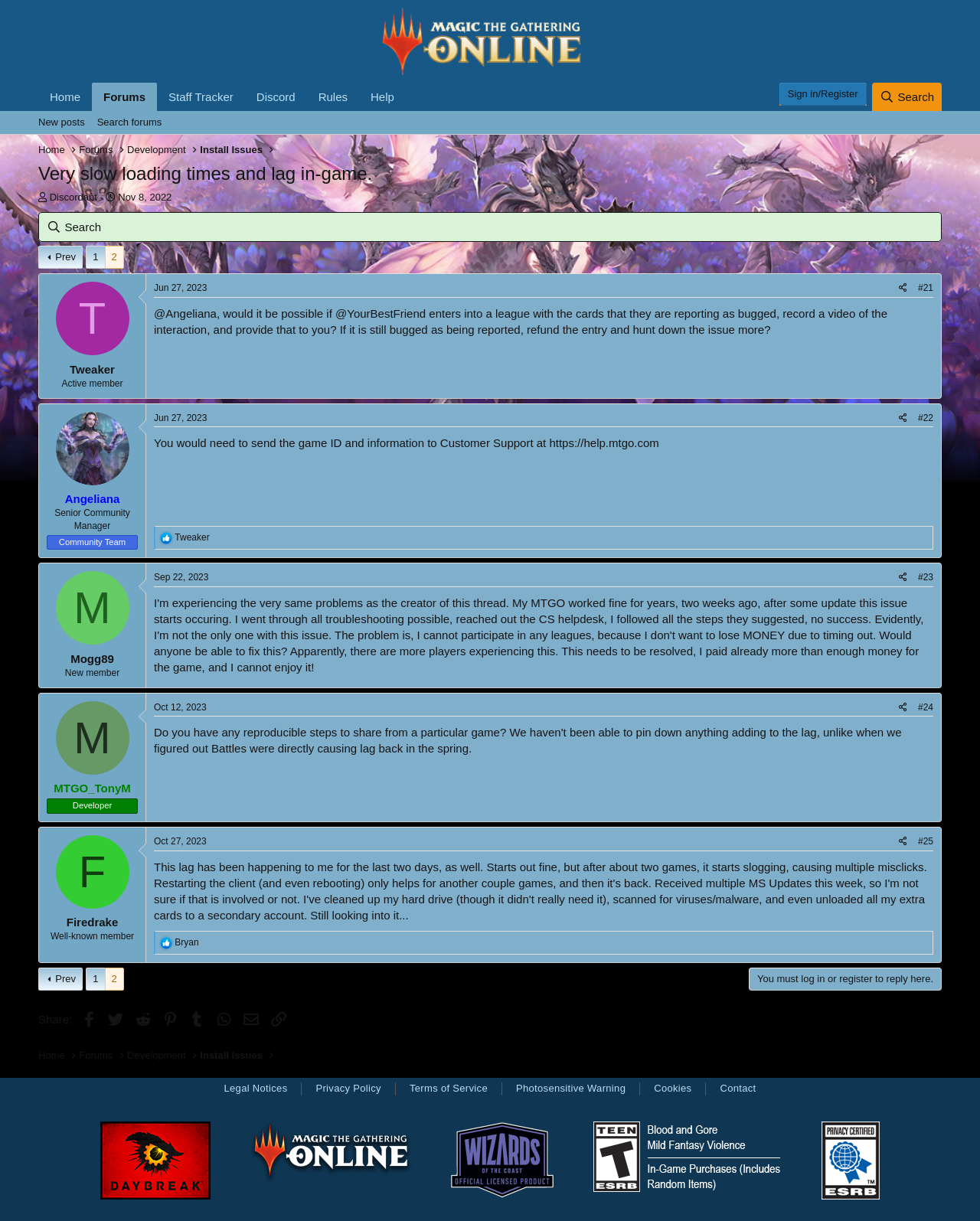Give the bounding box coordinates for the element described as: "search for something".

None